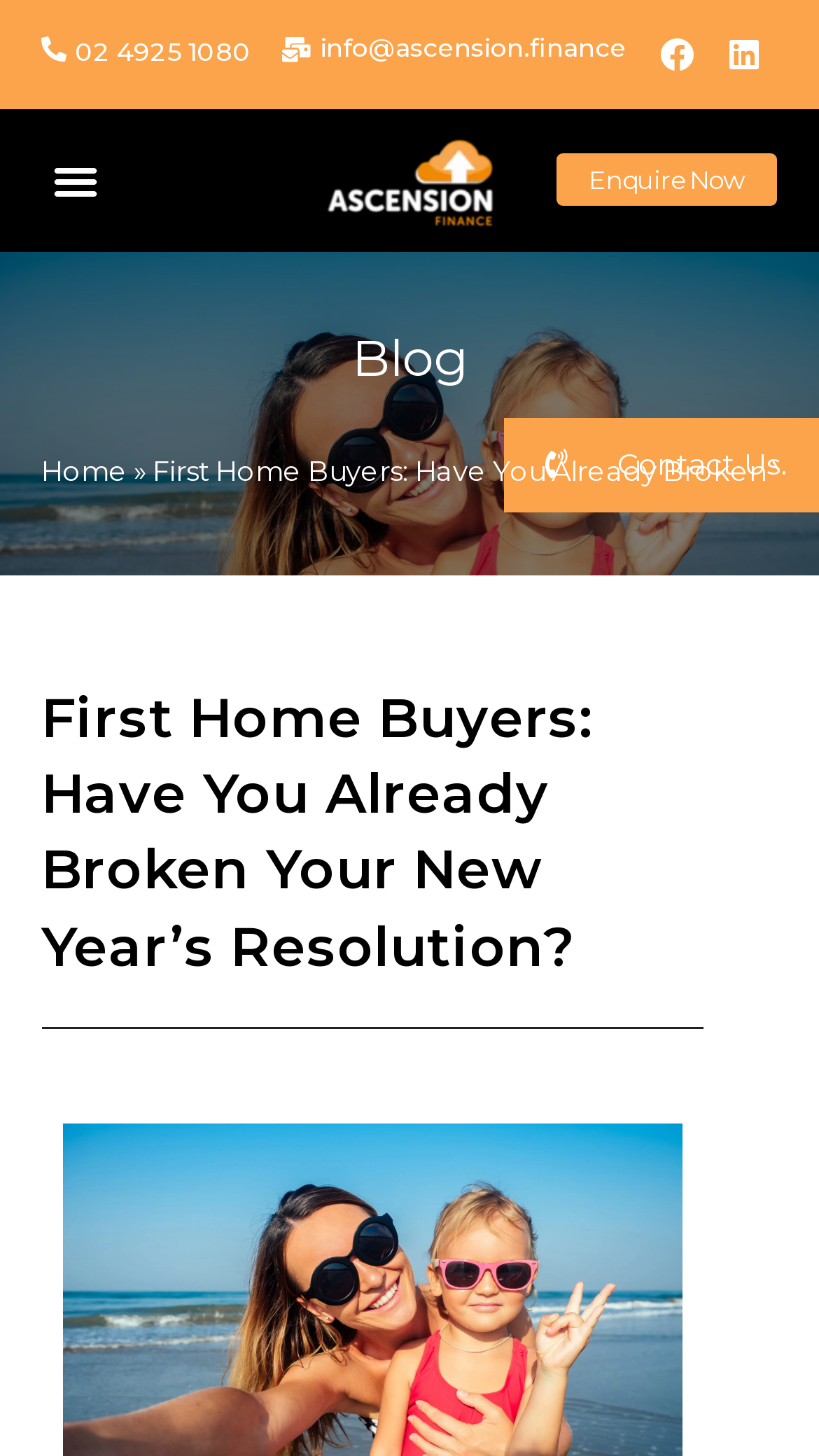Offer an extensive depiction of the webpage and its key elements.

The webpage appears to be a blog article focused on first home buyers, with the title "First Home Buyers: Have You Already Broken Your New Year’s Resolution?" prominently displayed near the top of the page. 

At the very top of the page, there are several links and a button. On the left side, there are three links, including a blank link, a phone number "02 4925 1080", and another blank link. On the right side, there are links to Facebook and Linkedin, represented by their respective icons. A "Menu Toggle" button is also located on the left side. 

Below these links and the button, there is a logo of "Ascension Finance" with an image, and a call-to-action link "Enquire Now" on the right side. 

The main content of the webpage is divided into two sections. The top section has a heading "Blog" and a link to "Home" with an arrow symbol pointing to the right. The main article title "First Home Buyers: Have You Already Broken Your New Year’s Resolution?" is displayed in a larger font size below this section. 

At the bottom of the page, there is a link to "Contact Us" with an envelope icon.